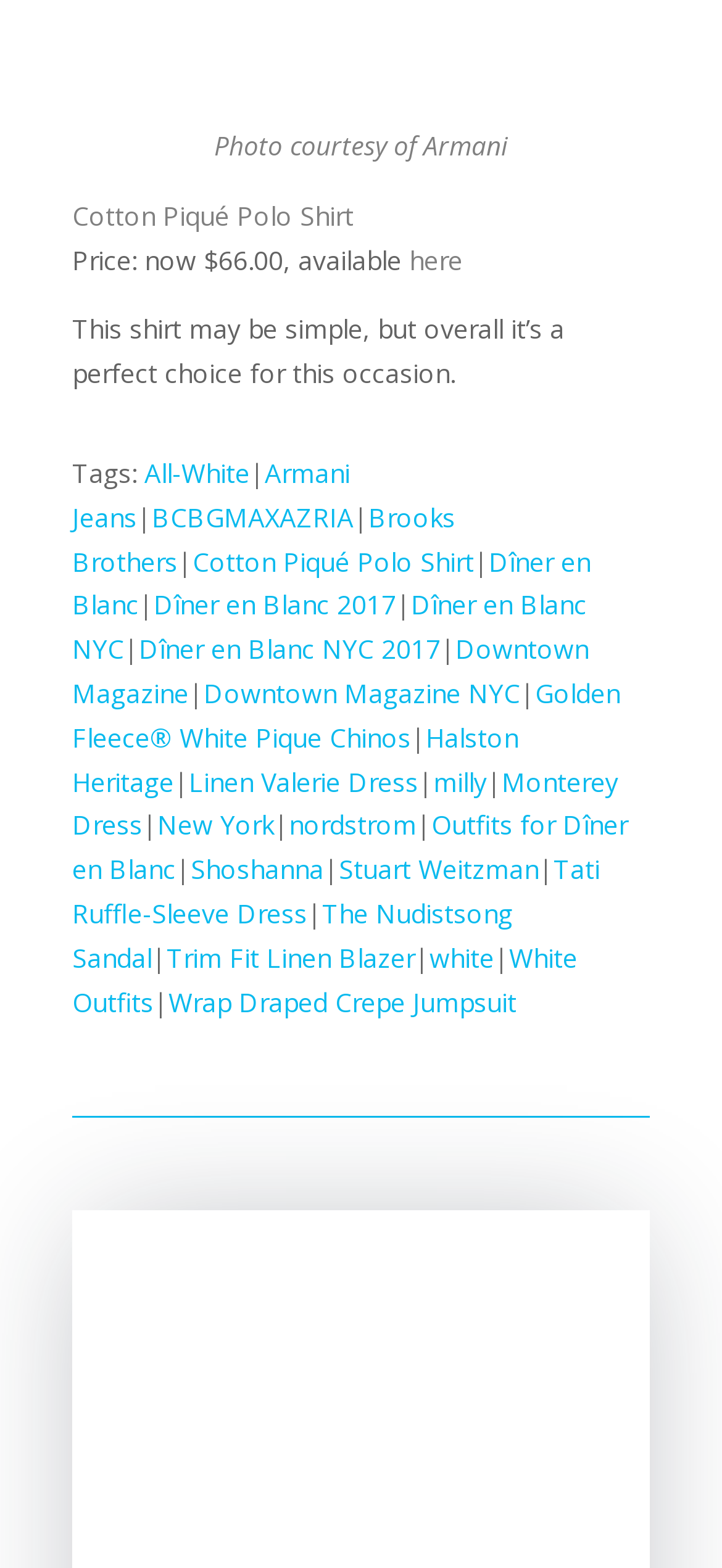Based on the element description: "Cotton Piqué Polo Shirt", identify the bounding box coordinates for this UI element. The coordinates must be four float numbers between 0 and 1, listed as [left, top, right, bottom].

[0.267, 0.346, 0.656, 0.369]